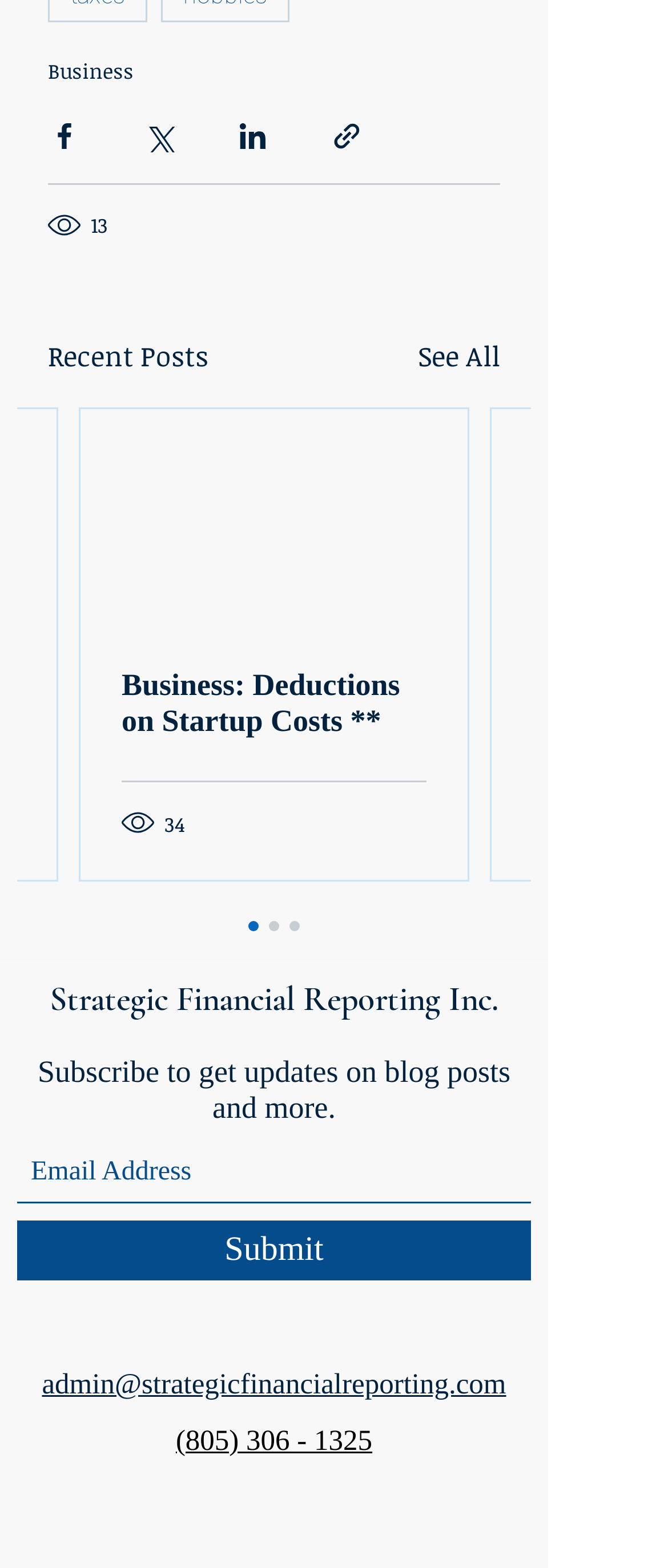Find the bounding box coordinates corresponding to the UI element with the description: "Consider a Four Day Workweek". The coordinates should be formatted as [left, top, right, bottom], with values as floats between 0 and 1.

[0.182, 0.429, 0.638, 0.475]